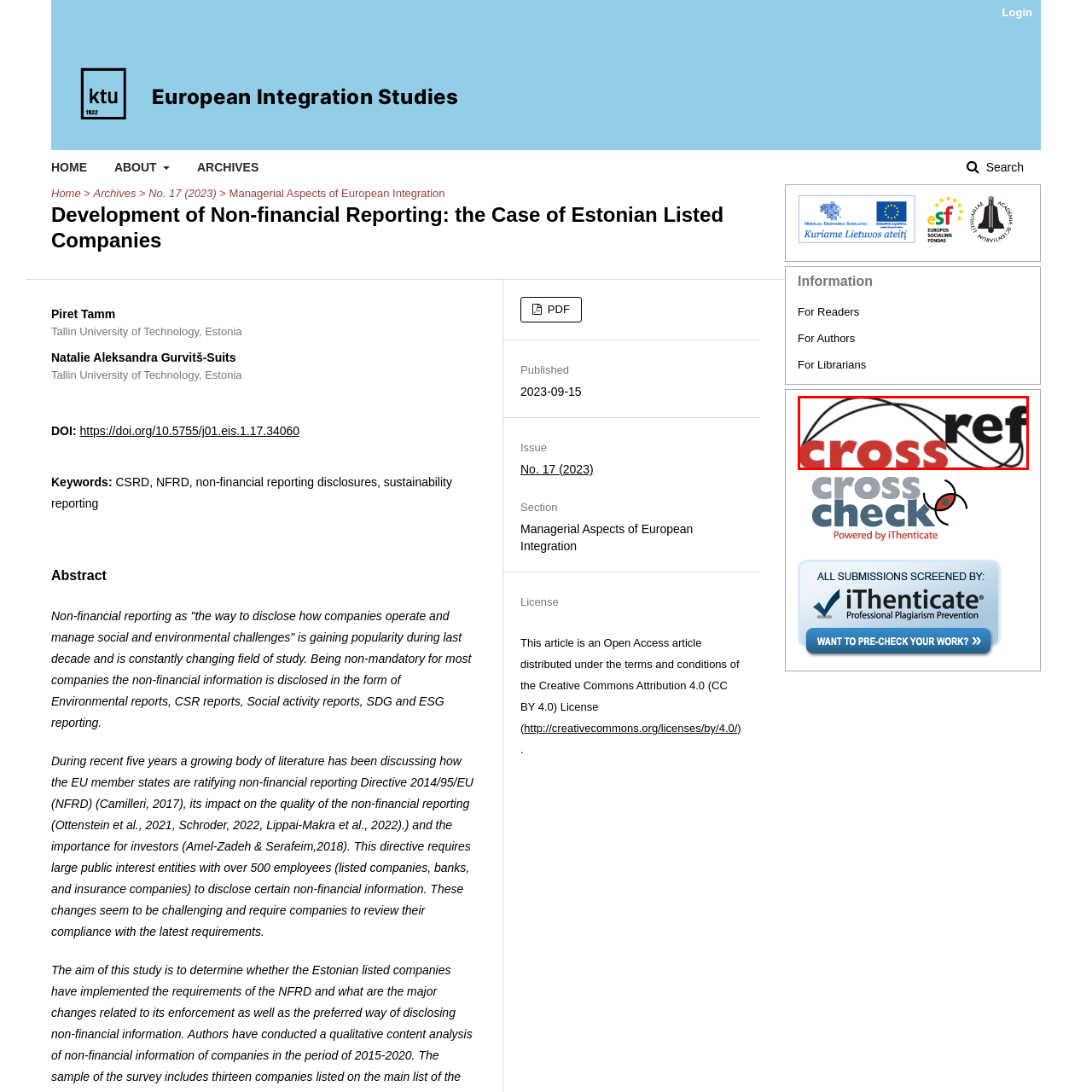What does CrossRef provide for scholarly research?
Please examine the image highlighted within the red bounding box and respond to the question using a single word or phrase based on the image.

Citation linking and DOI registration